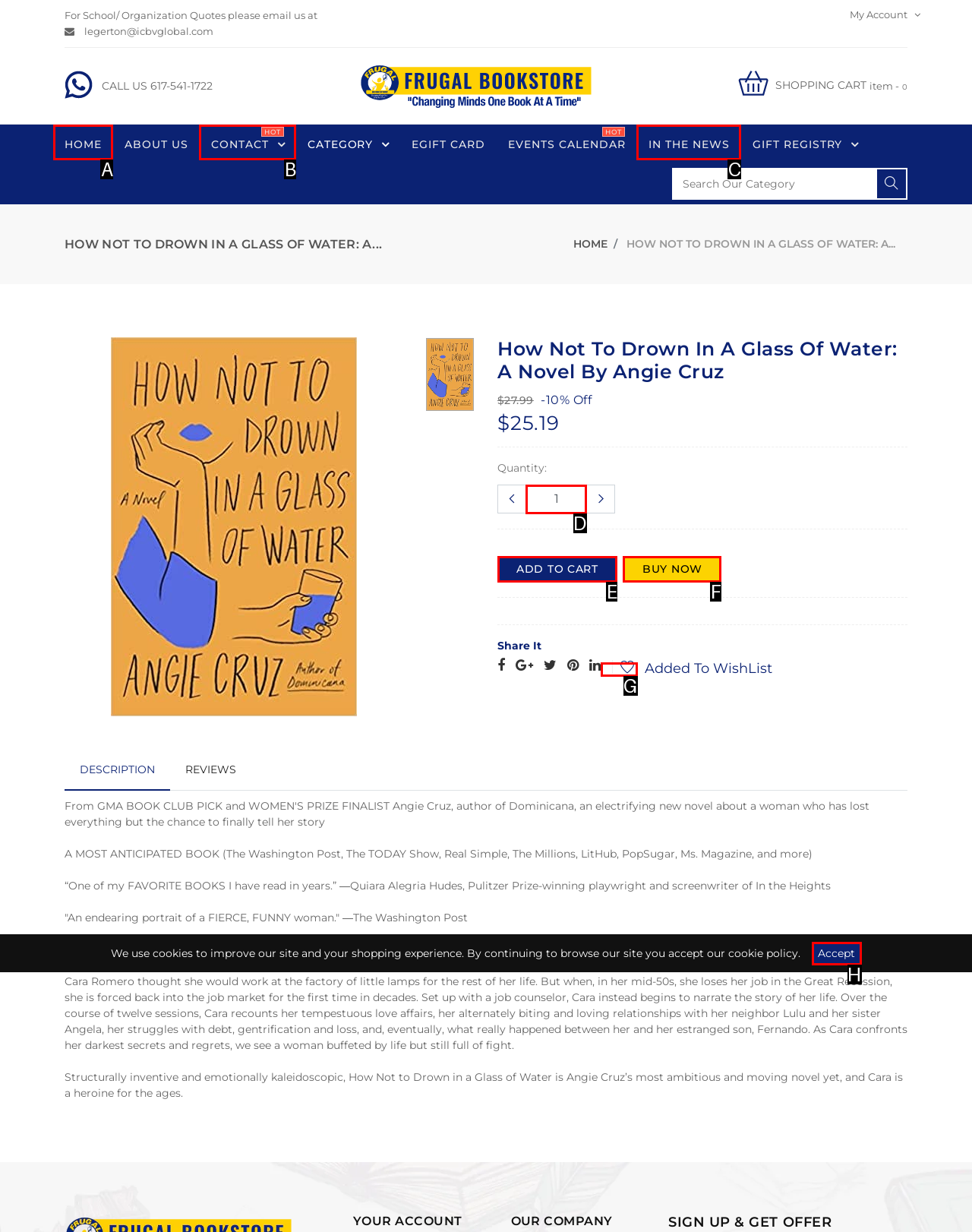Using the description: Accept
Identify the letter of the corresponding UI element from the choices available.

H